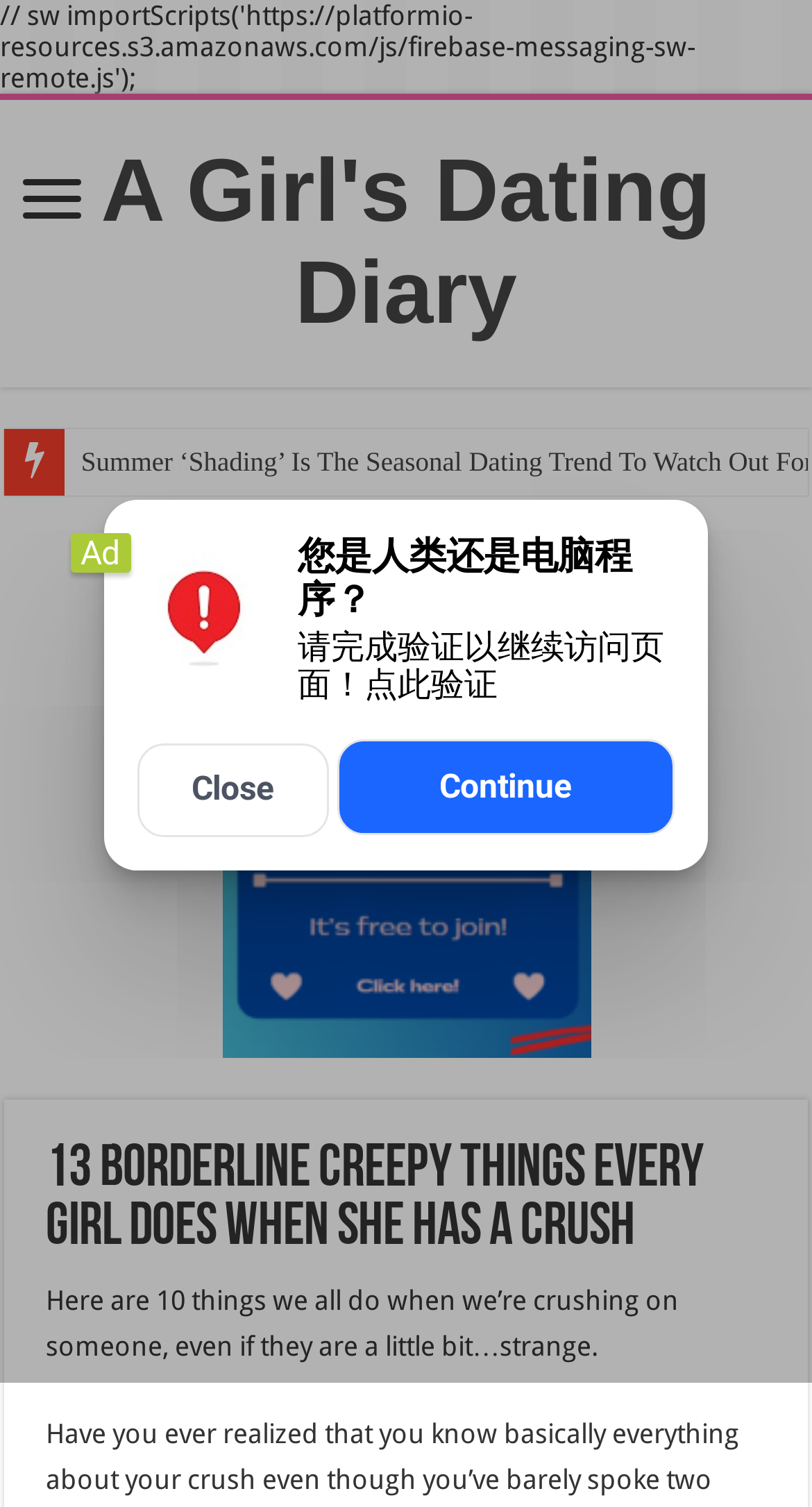What is the category of the article?
Please provide a single word or phrase based on the screenshot.

Dating